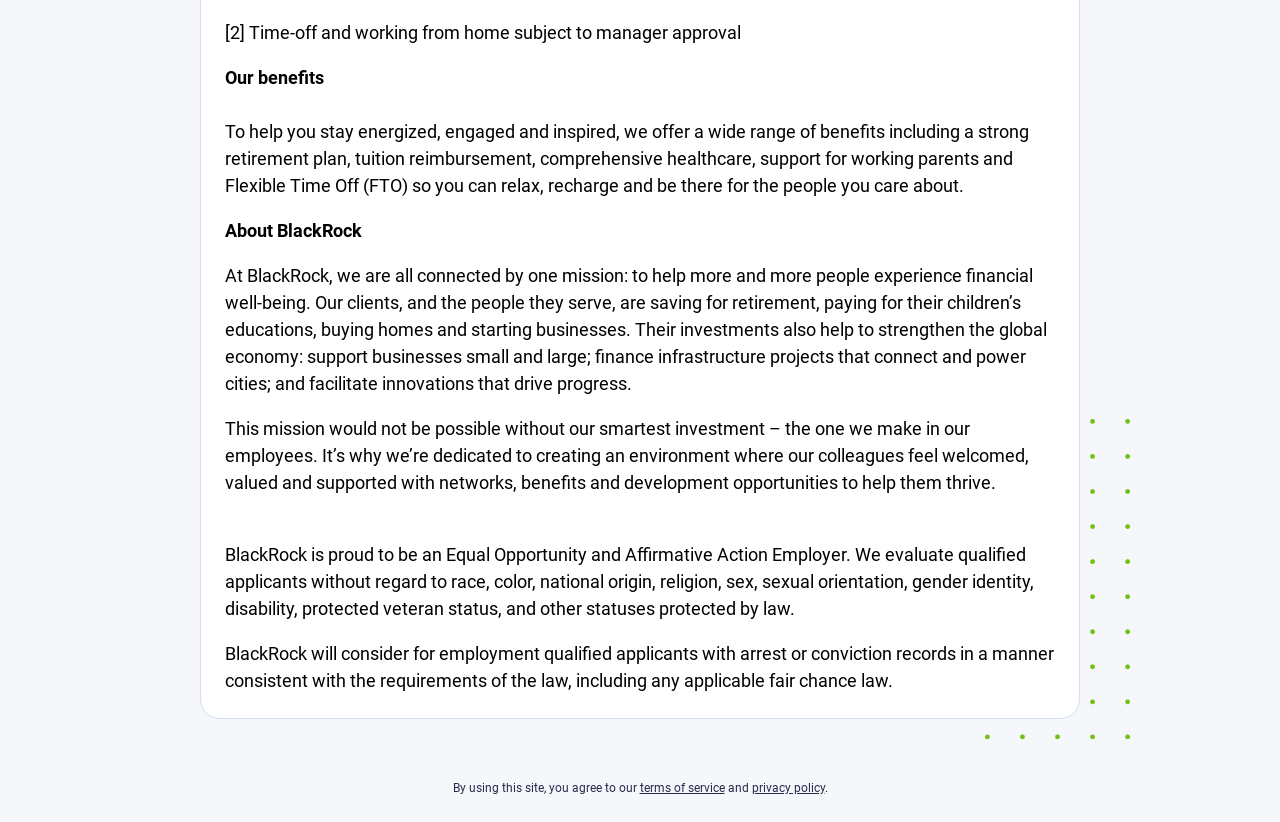Answer this question using a single word or a brief phrase:
What is the policy of BlackRock regarding equal opportunity?

Equal Opportunity and Affirmative Action Employer